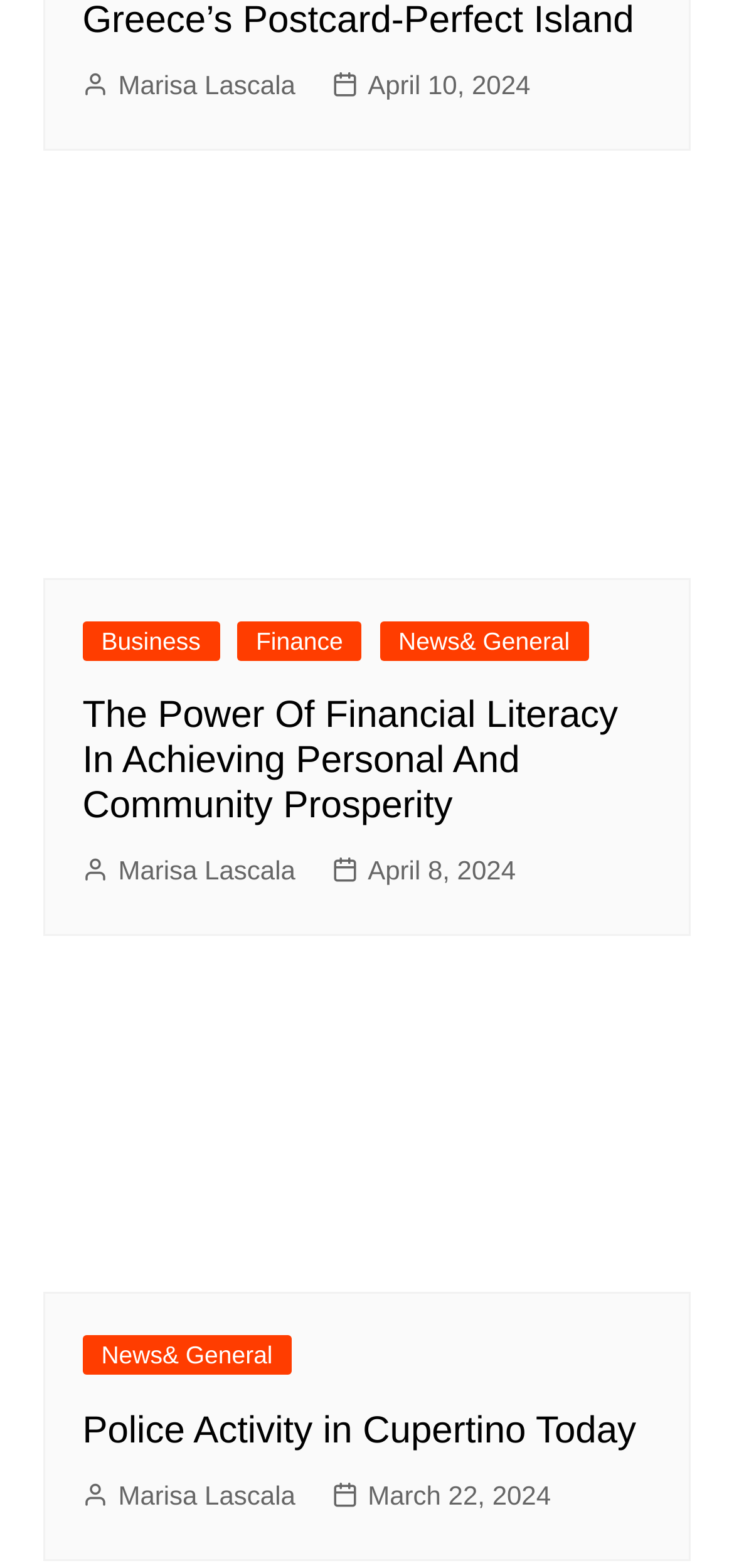Identify the bounding box coordinates necessary to click and complete the given instruction: "Check the article posted on April 10, 2024".

[0.452, 0.041, 0.723, 0.068]